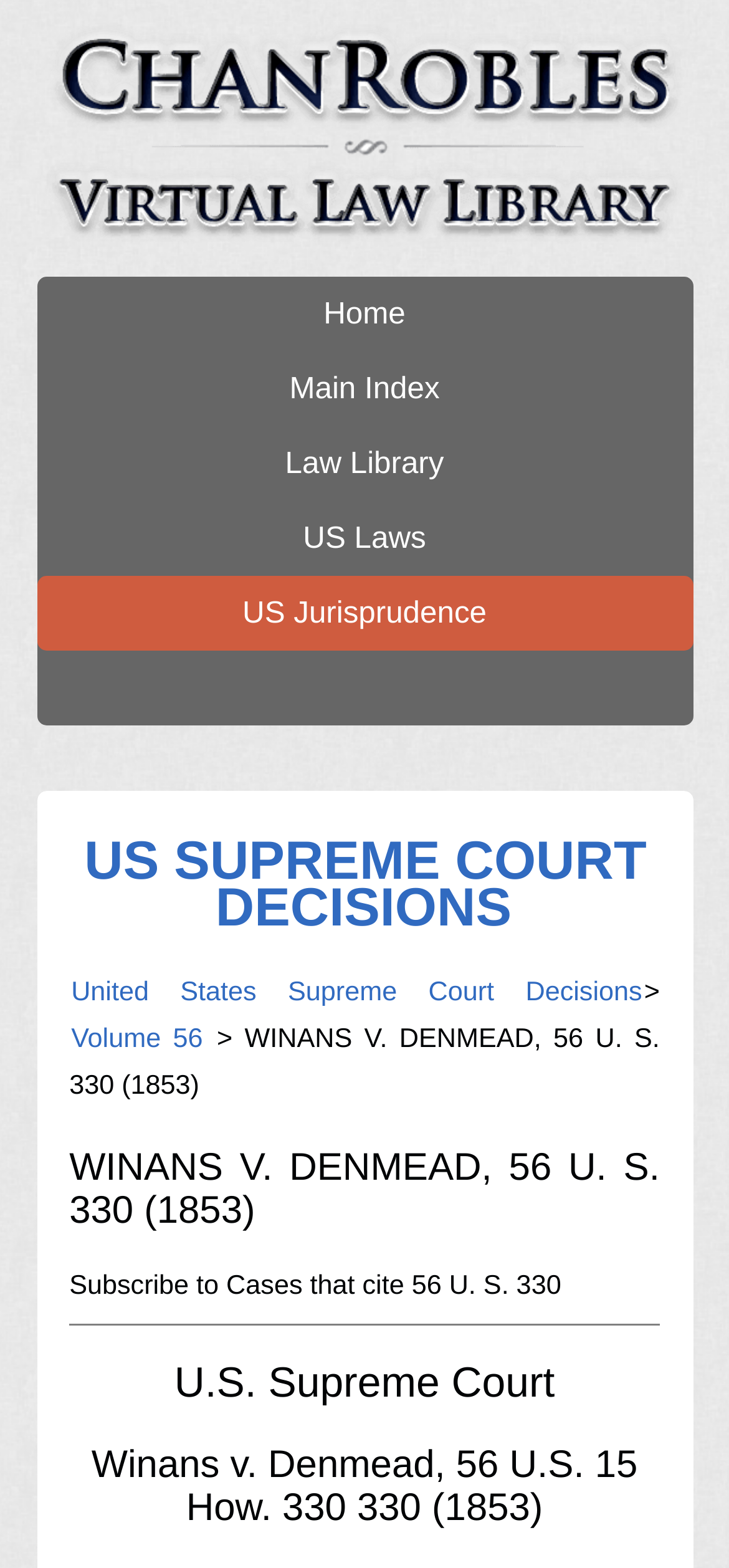Highlight the bounding box coordinates of the element you need to click to perform the following instruction: "view main index."

[0.05, 0.225, 0.95, 0.272]